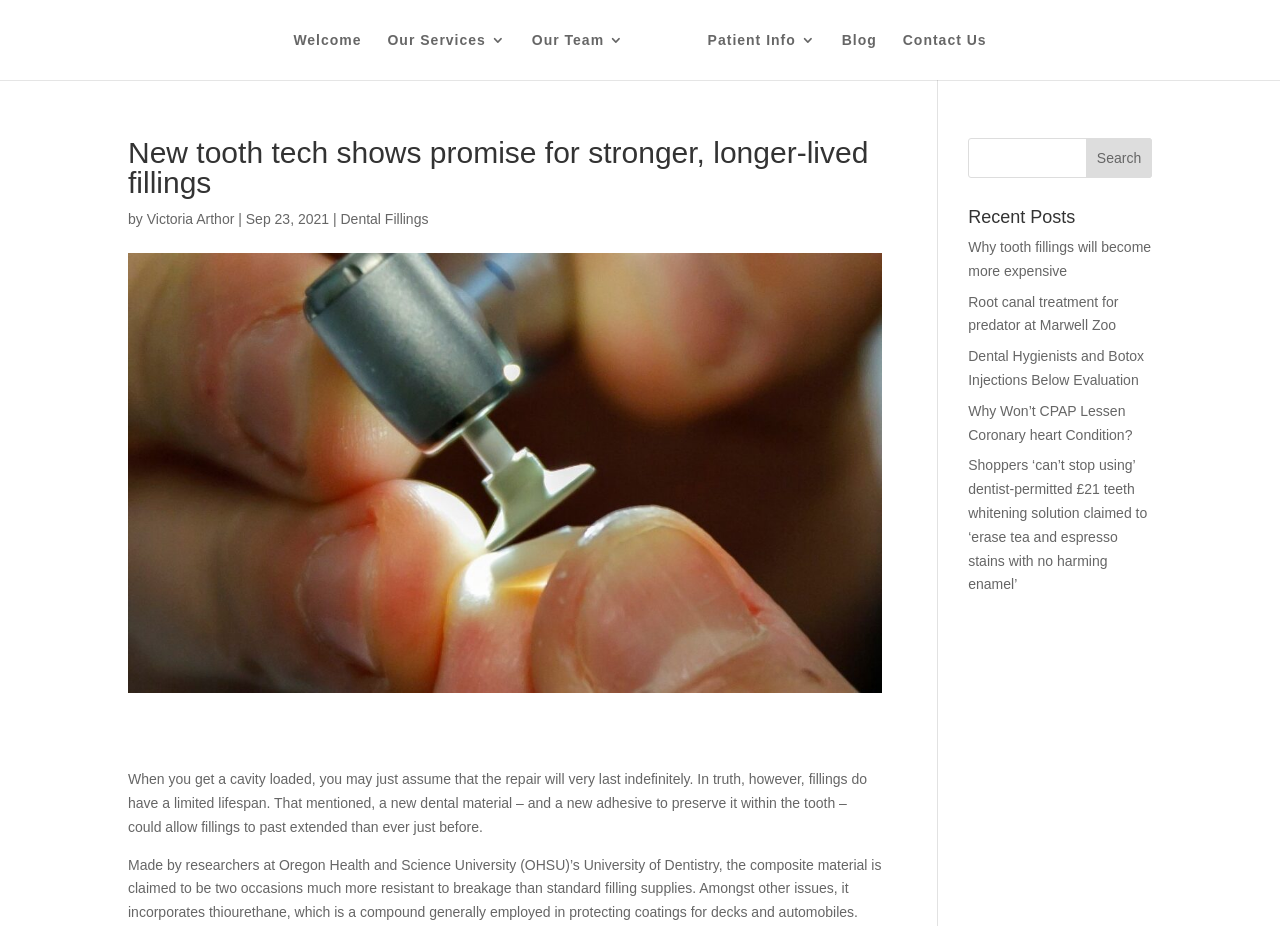Provide the bounding box coordinates of the area you need to click to execute the following instruction: "Click on the 'Welcome' link".

[0.229, 0.036, 0.282, 0.086]